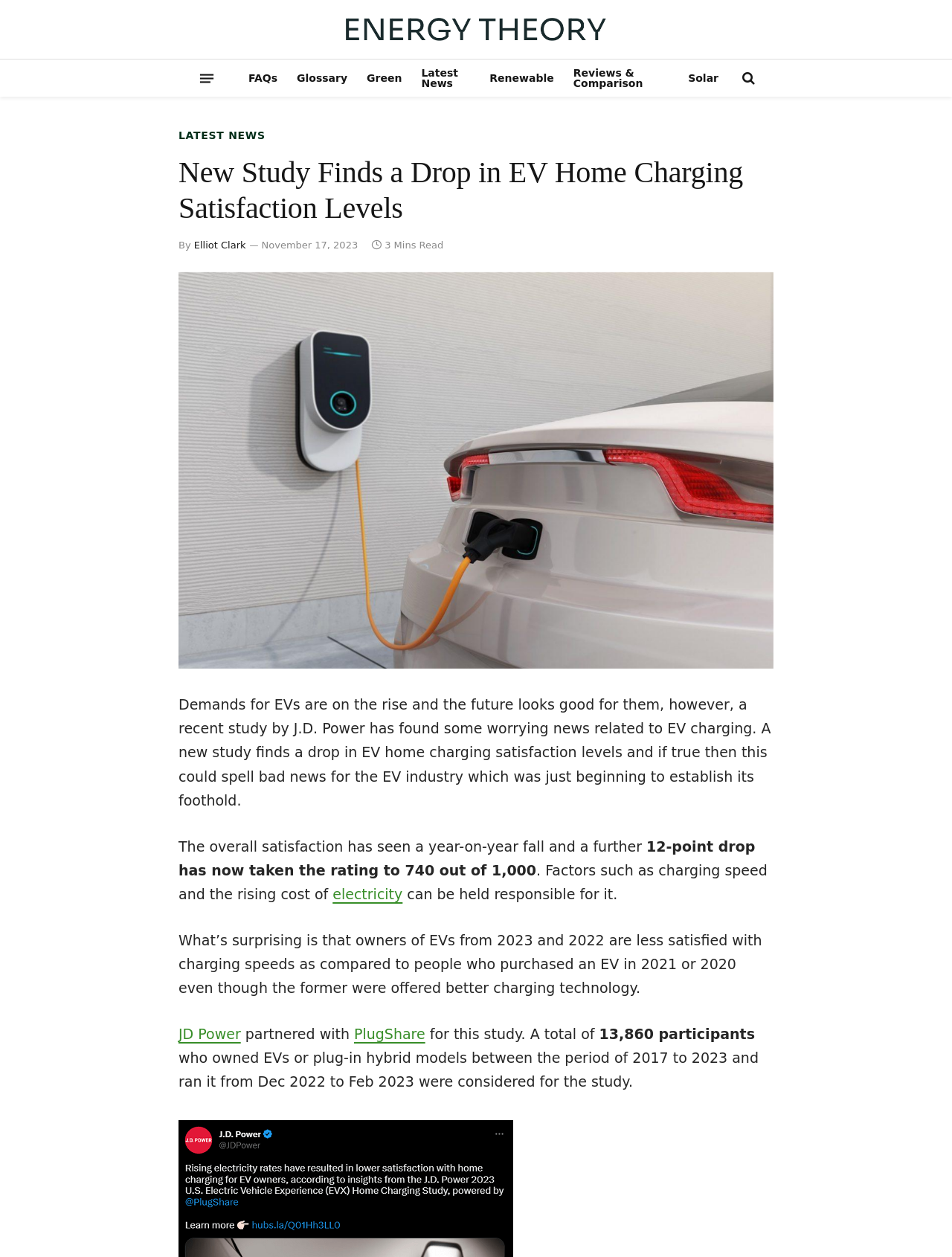Provide a brief response using a word or short phrase to this question:
What is the reason for the drop in EV home charging satisfaction levels?

Charging speed and rising cost of electricity